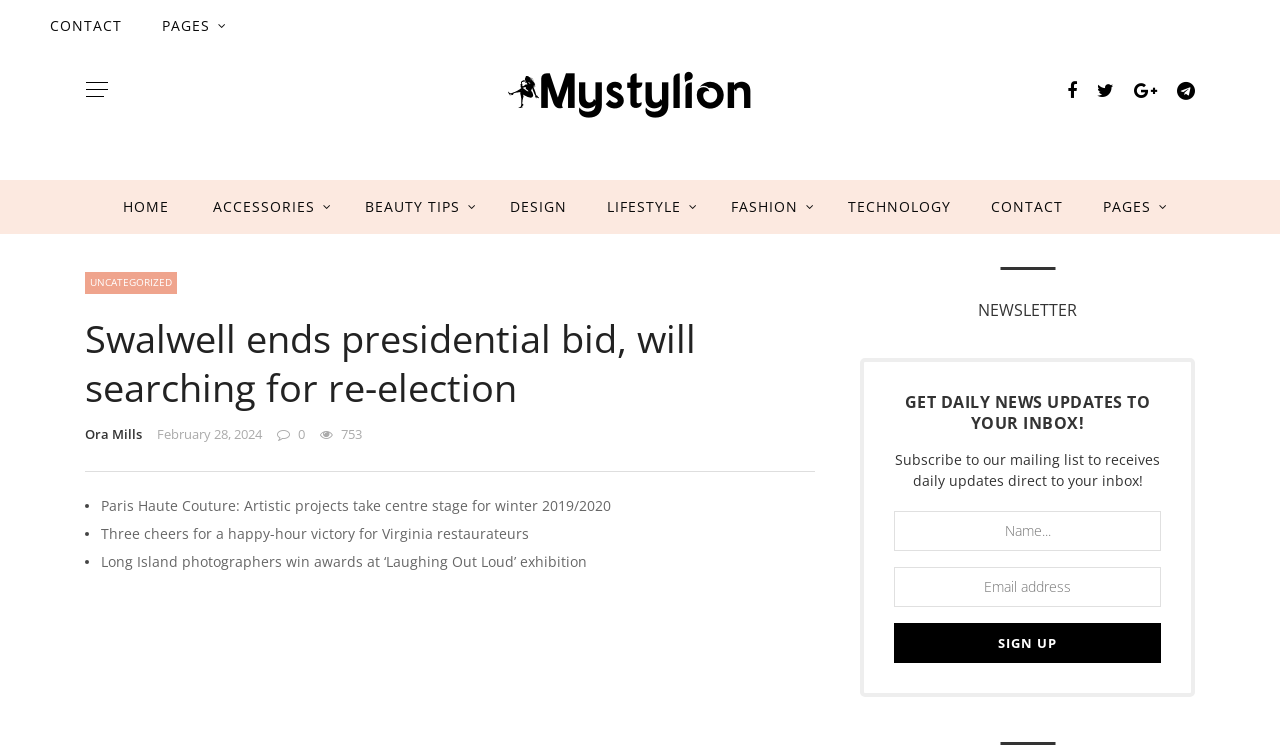Please provide a detailed answer to the question below based on the screenshot: 
What is the purpose of the textbox at the bottom of the webpage?

I found a textbox element with the label 'Email address' which is located below the heading 'NEWSLETTER' and above the button 'Sign up'. This suggests that the purpose of the textbox is to enter an email address to receive daily news updates.